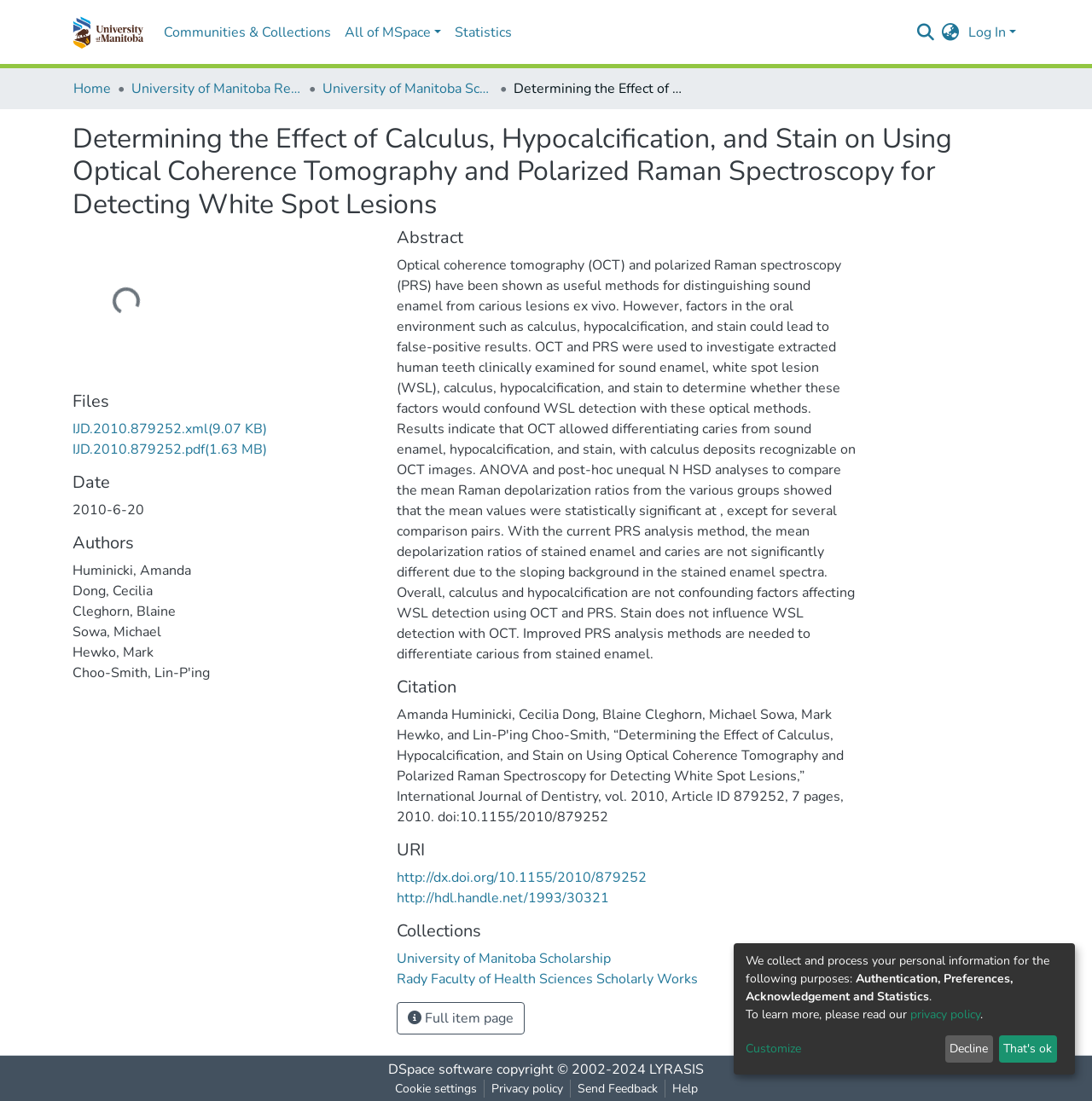Find the bounding box coordinates of the element to click in order to complete the given instruction: "View full item page."

[0.363, 0.91, 0.48, 0.94]